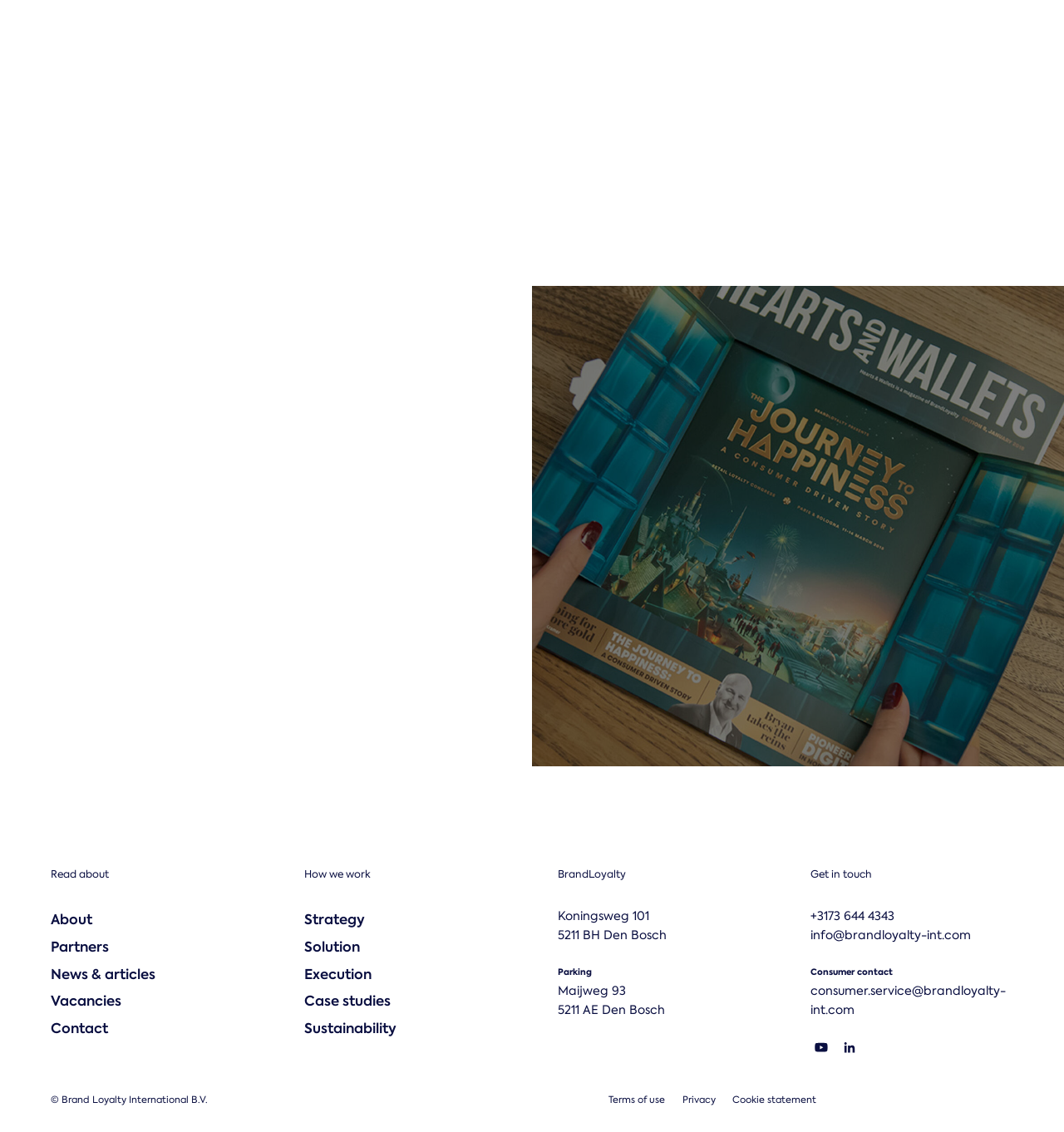From the screenshot, find the bounding box of the UI element matching this description: "Cookie statement". Supply the bounding box coordinates in the form [left, top, right, bottom], each a float between 0 and 1.

[0.688, 0.966, 0.767, 0.977]